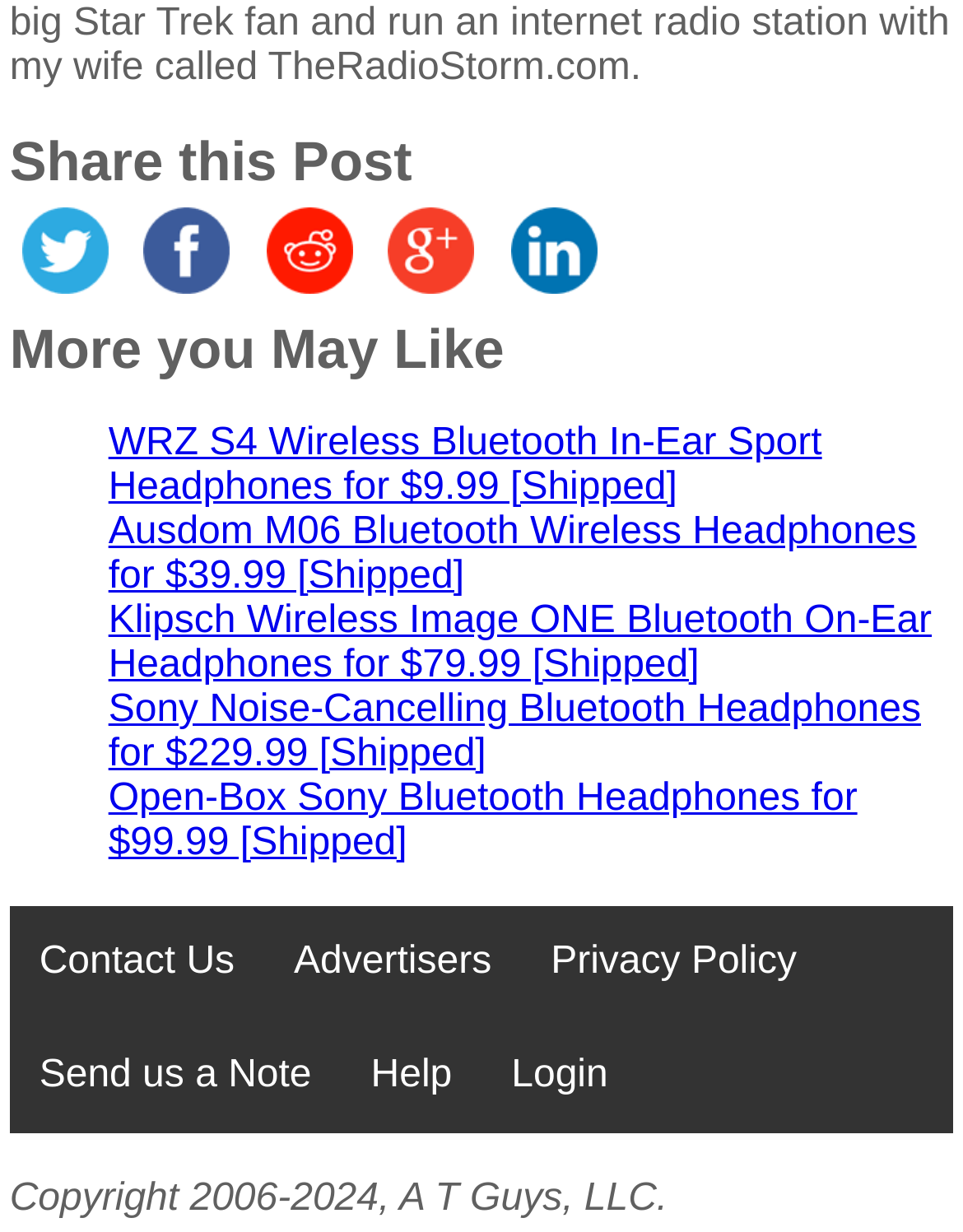Provide the bounding box coordinates in the format (top-left x, top-left y, bottom-right x, bottom-right y). All values are floating point numbers between 0 and 1. Determine the bounding box coordinate of the UI element described as: Privacy Policy

[0.541, 0.736, 0.858, 0.828]